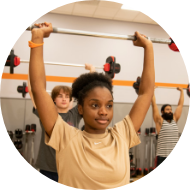Formulate a detailed description of the image content.

In this vibrant fitness class scene, a young woman with a focused expression is lifting a barbell overhead, showcasing strength and determination. She is part of a group strength training session, where other participants can be seen in the background, each engaged in similar exercises. The setting is a well-lit gym equipped for strength training, suggested by the presence of various weights and workout equipment around them. This environment fosters a sense of community, encouragement, and motivation as individuals work together to achieve their fitness goals. The image captures the essence of teamwork and personal empowerment in a group fitness class.